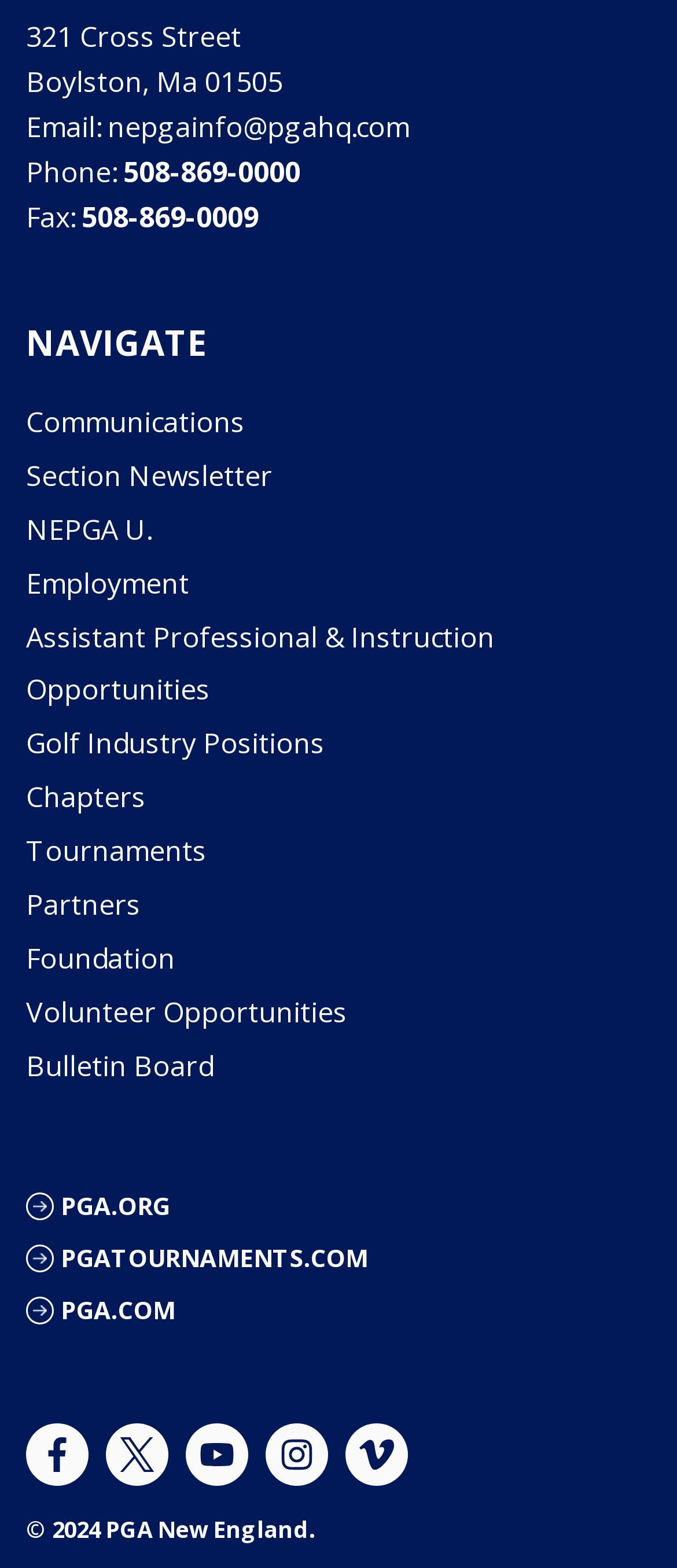What is the copyright year of the PGA New England website?
Look at the image and provide a short answer using one word or a phrase.

2024